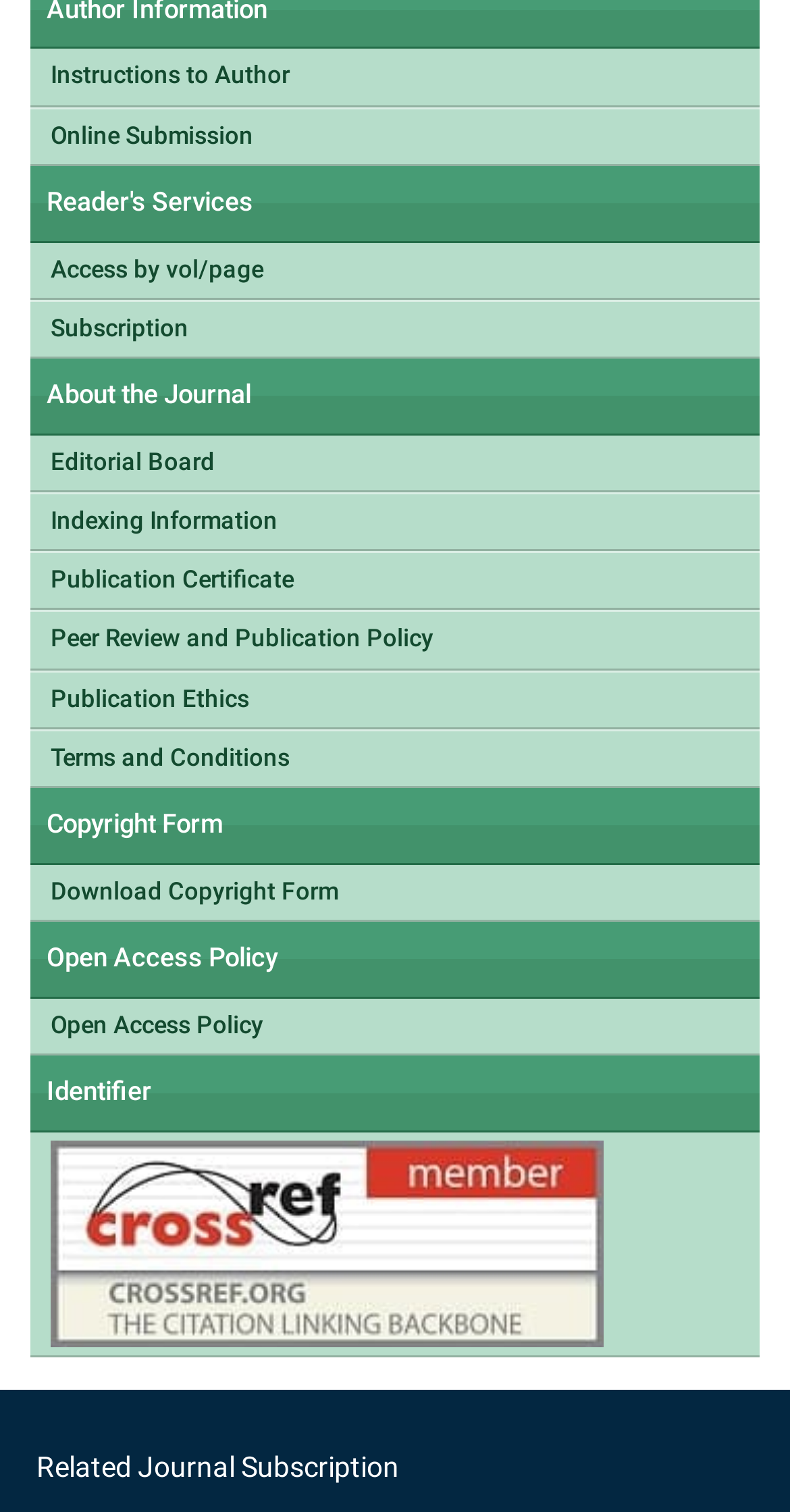Please locate the bounding box coordinates of the element's region that needs to be clicked to follow the instruction: "View instructions to authors". The bounding box coordinates should be provided as four float numbers between 0 and 1, i.e., [left, top, right, bottom].

[0.038, 0.033, 0.962, 0.069]